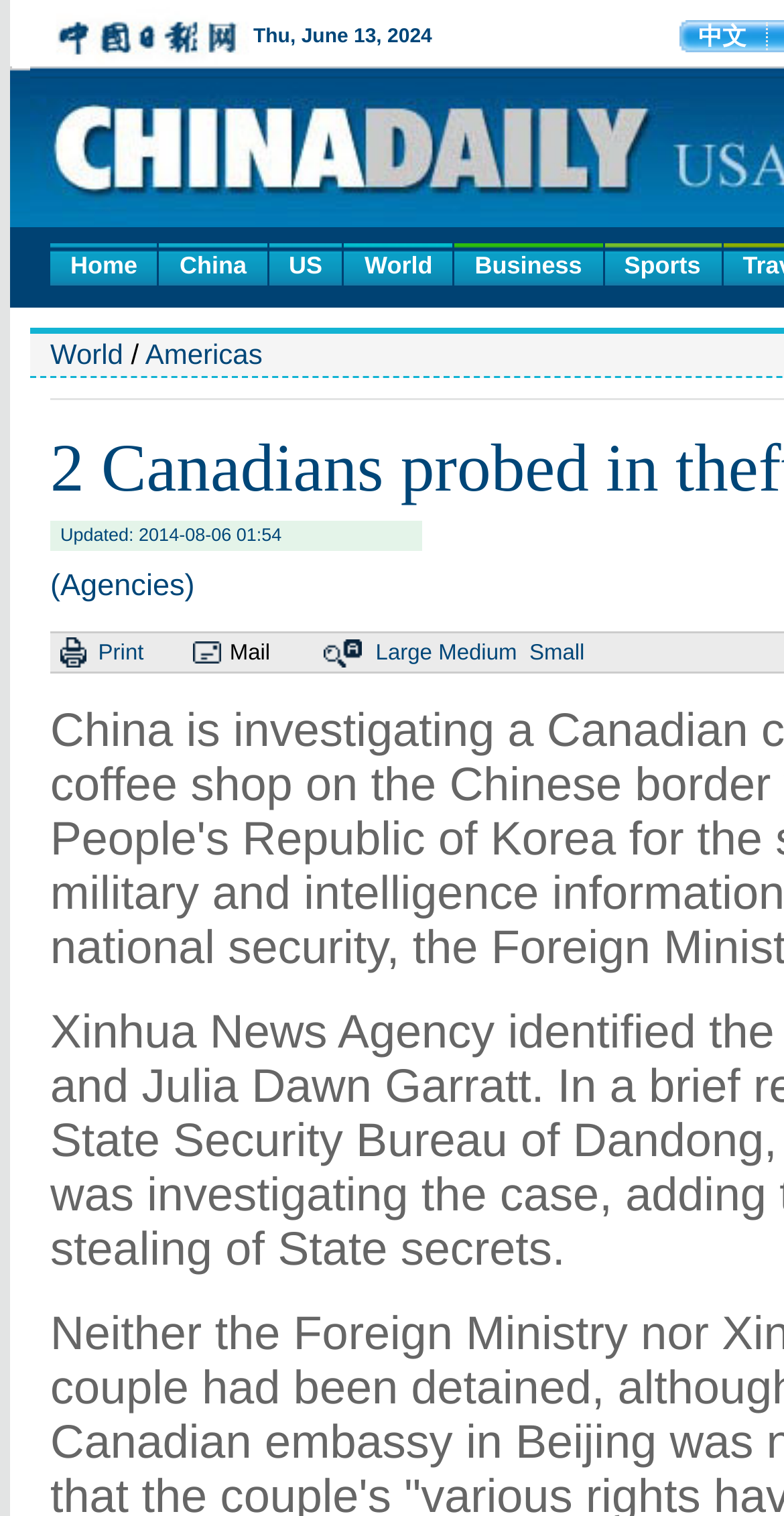Identify the bounding box coordinates for the region to click in order to carry out this instruction: "send the article by mail". Provide the coordinates using four float numbers between 0 and 1, formatted as [left, top, right, bottom].

[0.293, 0.422, 0.345, 0.438]